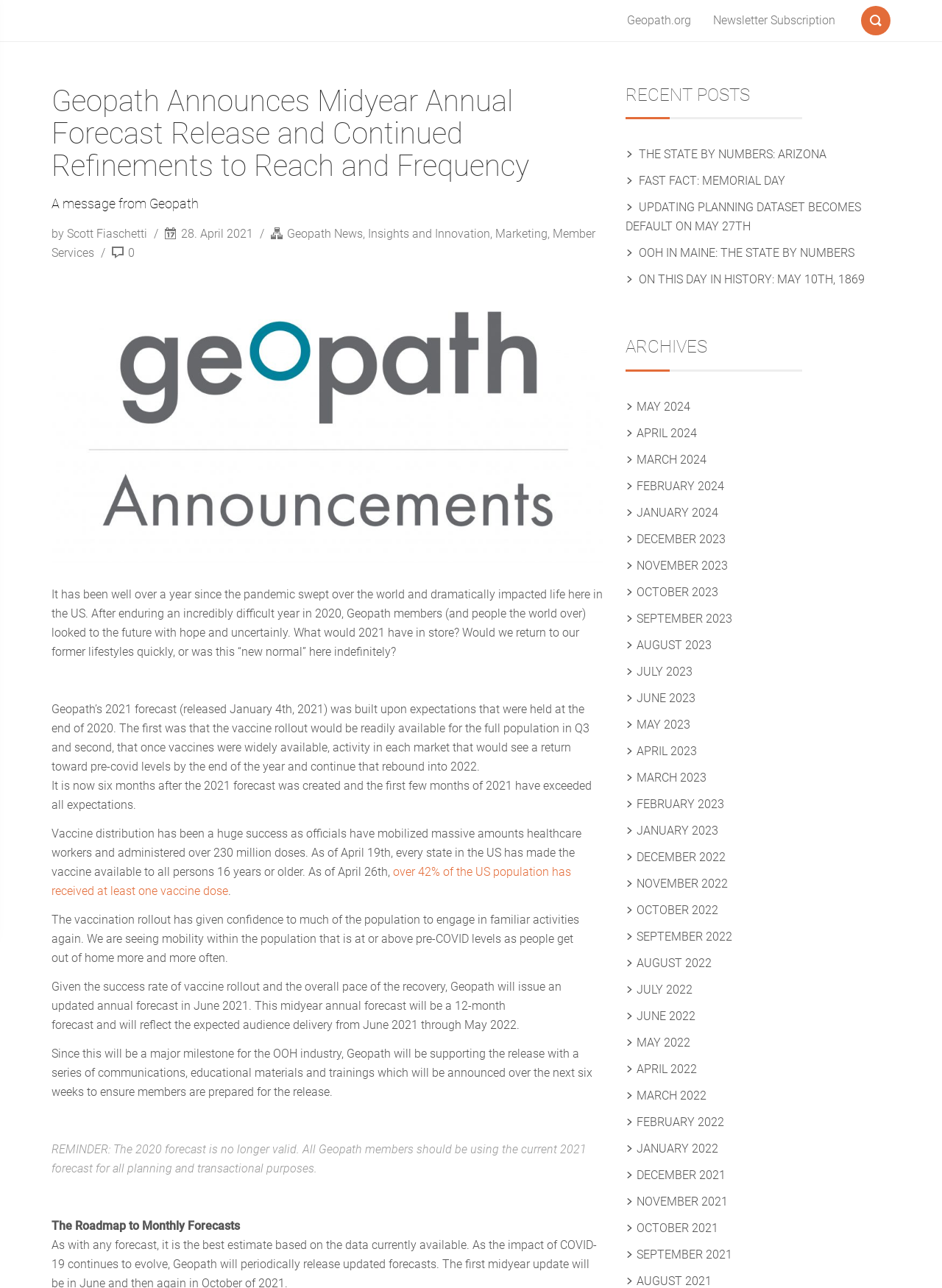Determine the bounding box coordinates of the section I need to click to execute the following instruction: "Visit Geopath.org". Provide the coordinates as four float numbers between 0 and 1, i.e., [left, top, right, bottom].

[0.654, 0.0, 0.745, 0.032]